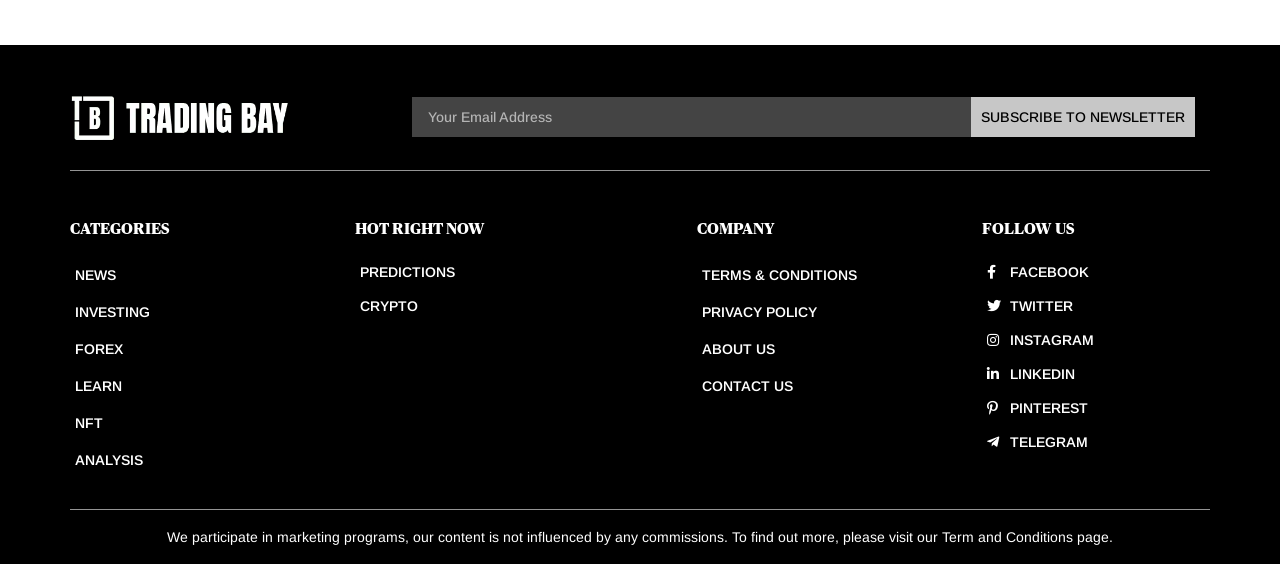Please answer the following query using a single word or phrase: 
What categories are available on the website?

NEWS, INVESTING, FOREX, LEARN, NFT, ANALYSIS